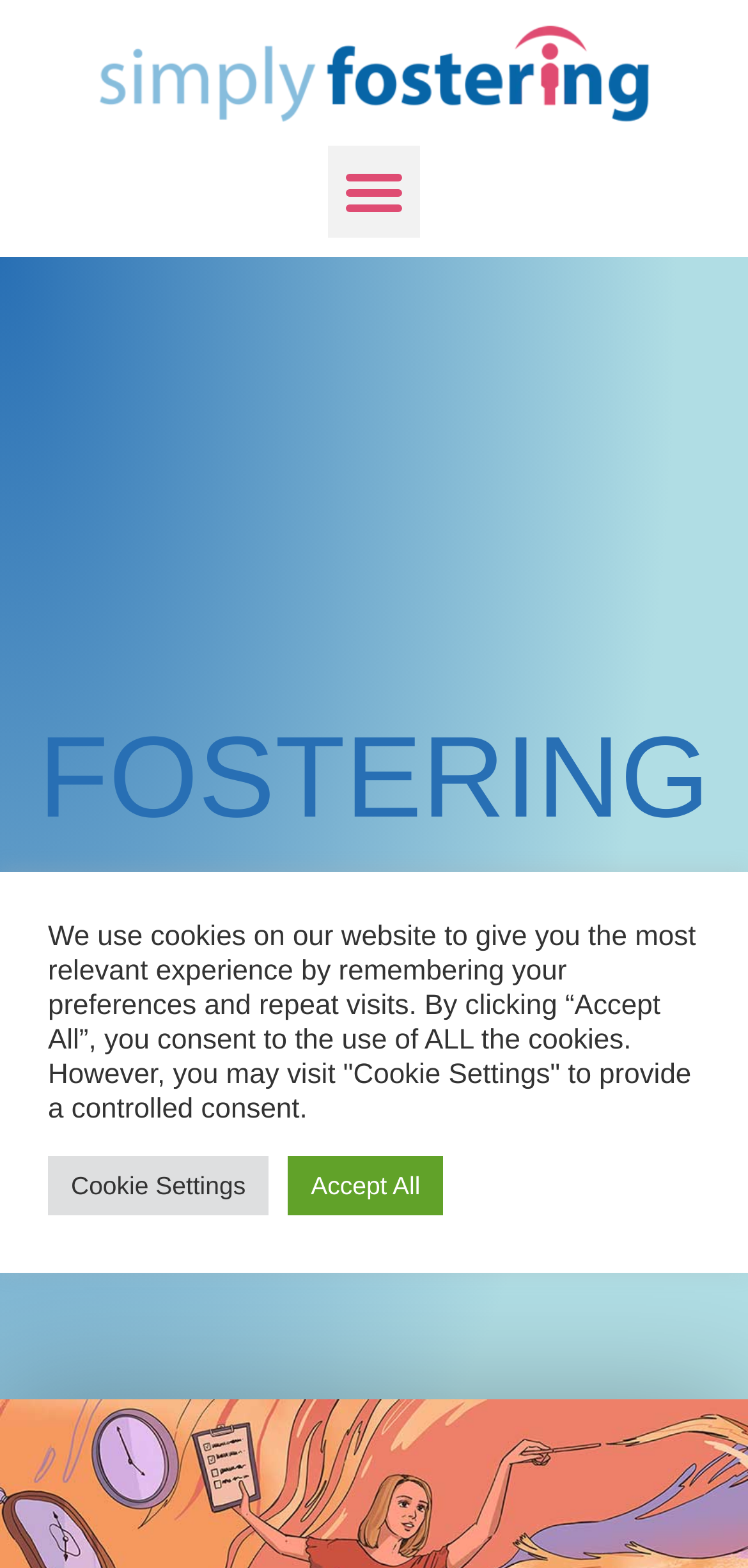Please give a concise answer to this question using a single word or phrase: 
What is the category of the blog posts?

Fostering Blogs